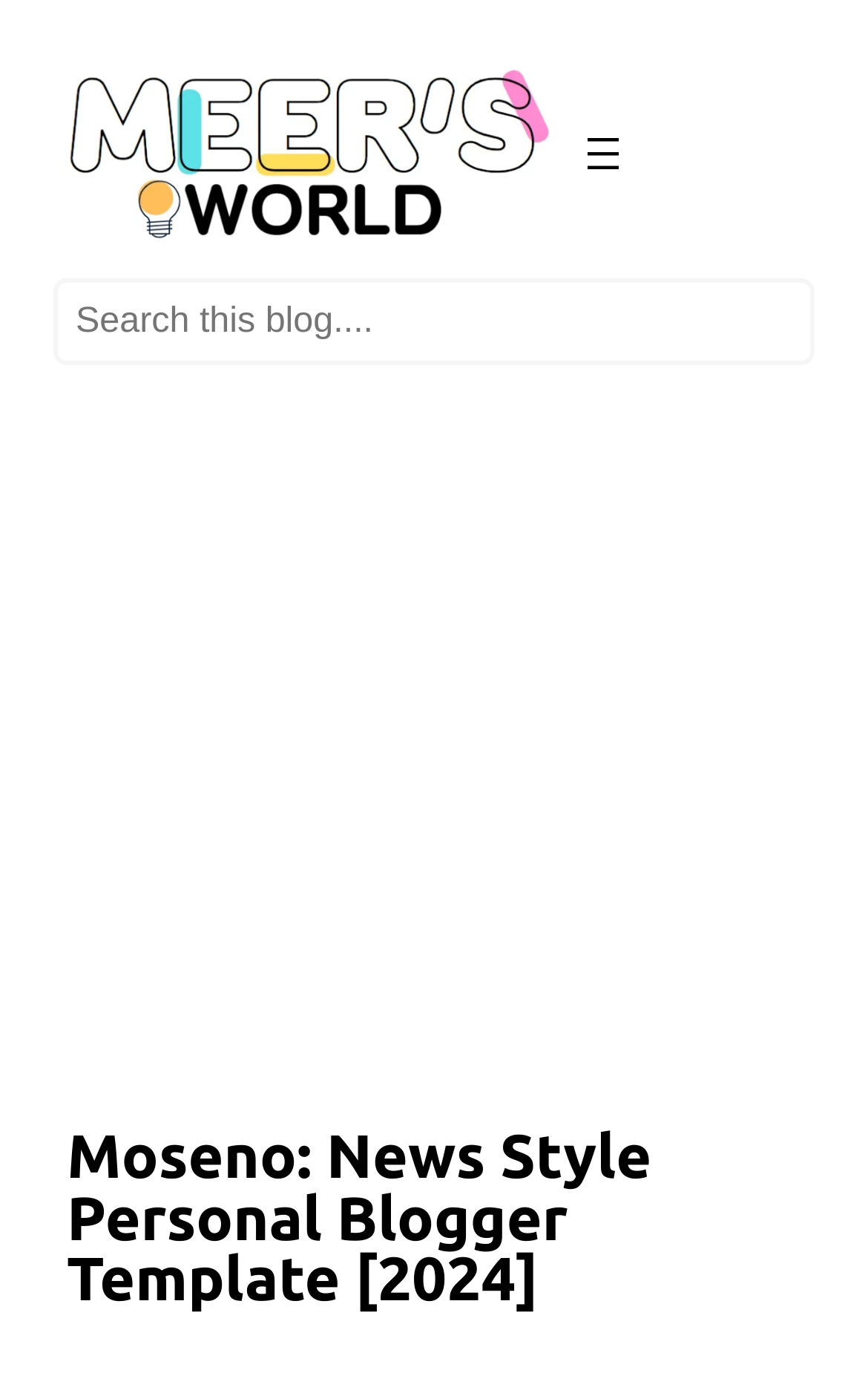Specify the bounding box coordinates (top-left x, top-left y, bottom-right x, bottom-right y) of the UI element in the screenshot that matches this description: name="s" placeholder="Search this blog...."

[0.062, 0.203, 0.938, 0.266]